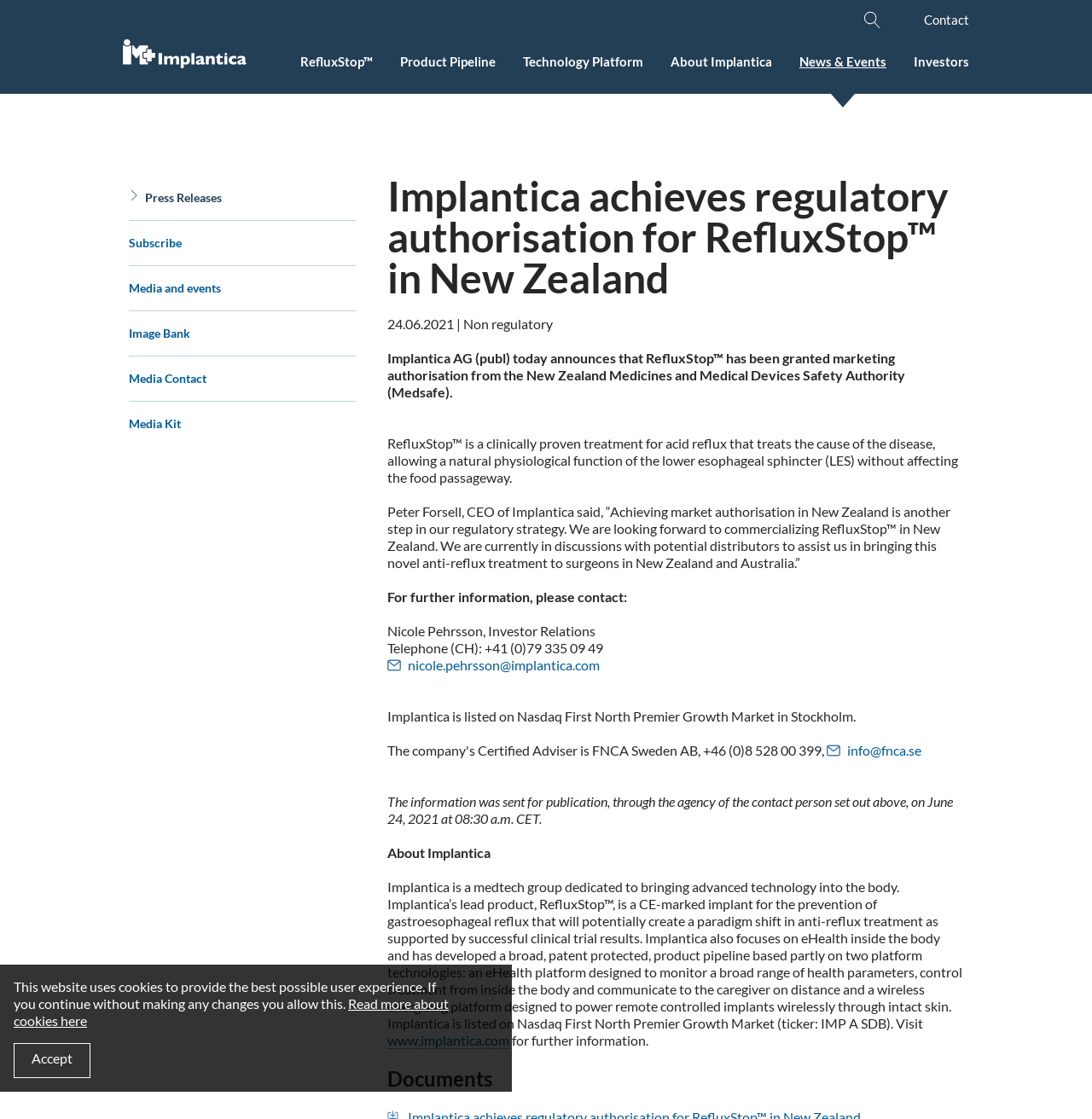Please provide a brief answer to the following inquiry using a single word or phrase:
What is the name of the platform technology developed by Implantica?

eHealth platform